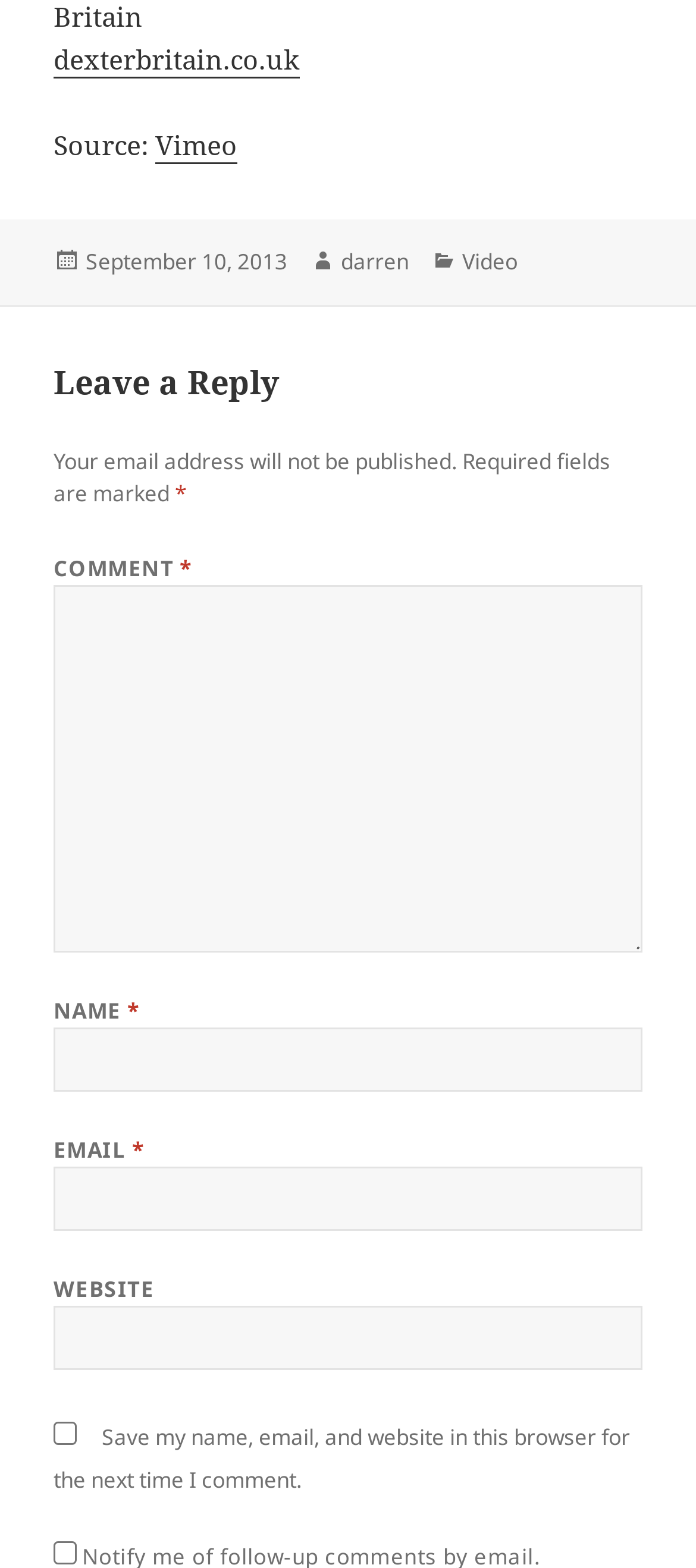Please determine the bounding box coordinates for the UI element described as: "parent_node: NAME * name="author"".

[0.077, 0.655, 0.923, 0.696]